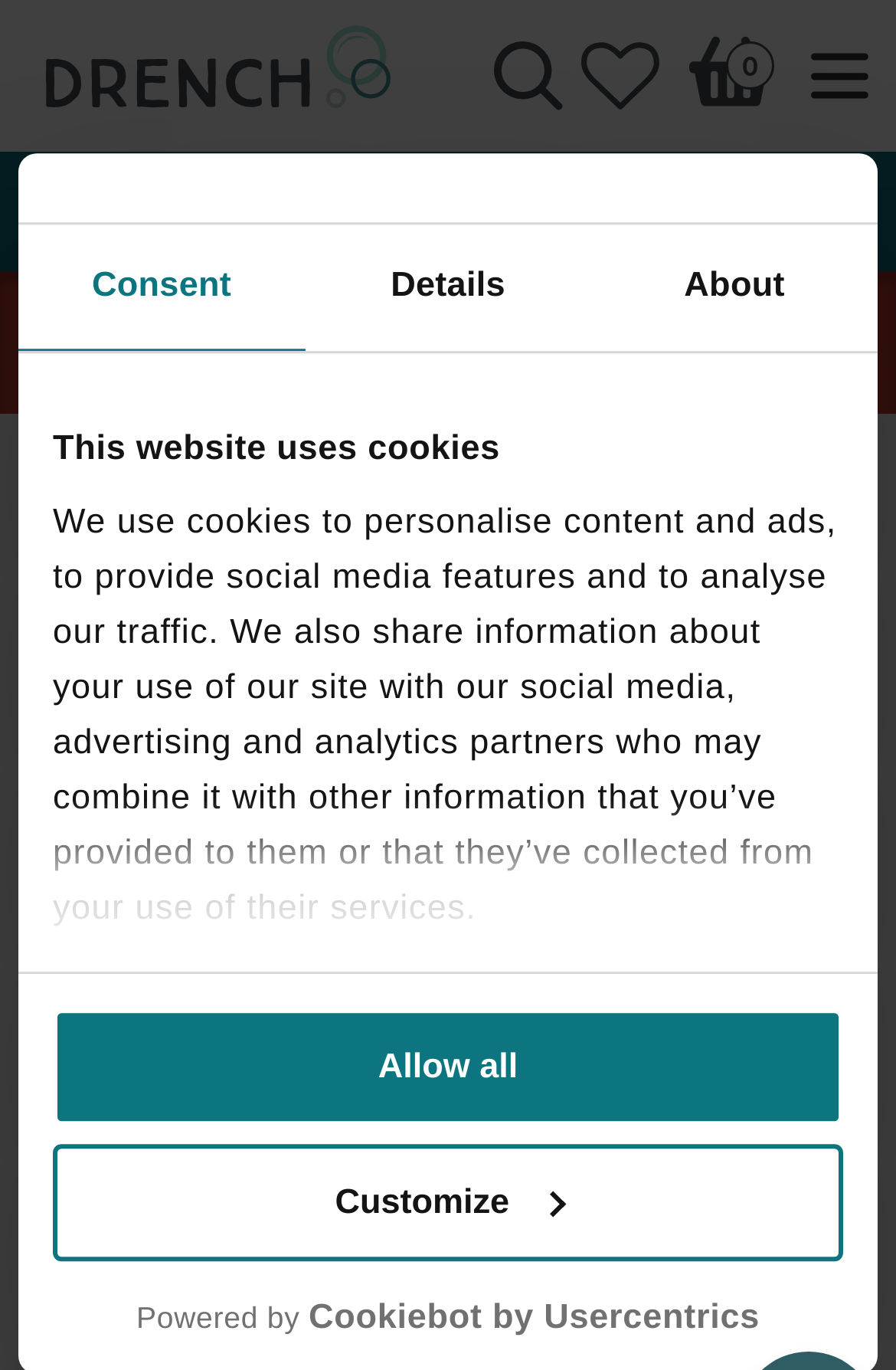Identify the bounding box for the given UI element using the description provided. Coordinates should be in the format (top-left x, top-left y, bottom-right x, bottom-right y) and must be between 0 and 1. Here is the description: Cart

None